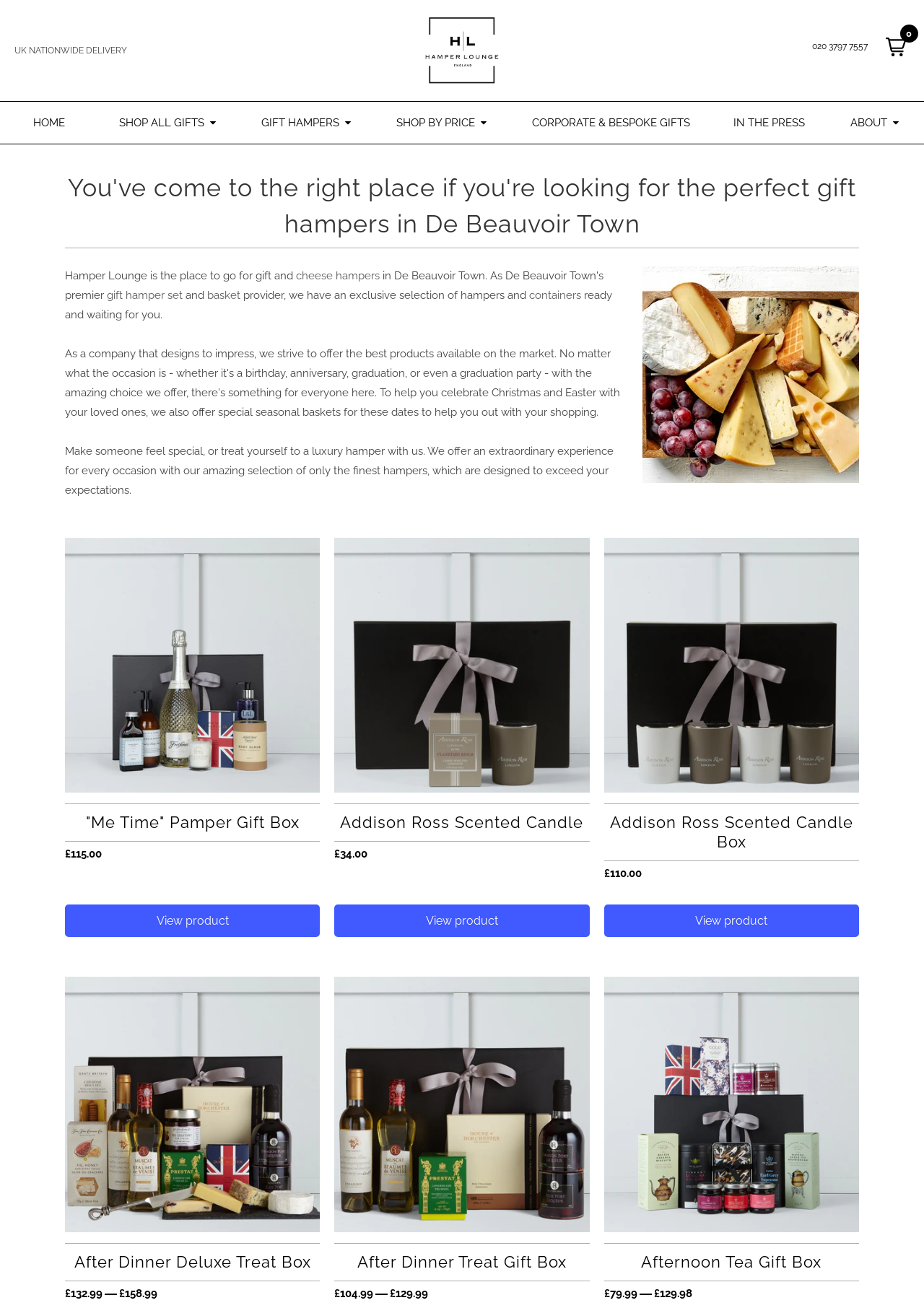Specify the bounding box coordinates of the area to click in order to follow the given instruction: "View the 'Me Time' Pamper Gift Box product."

[0.07, 0.411, 0.346, 0.725]